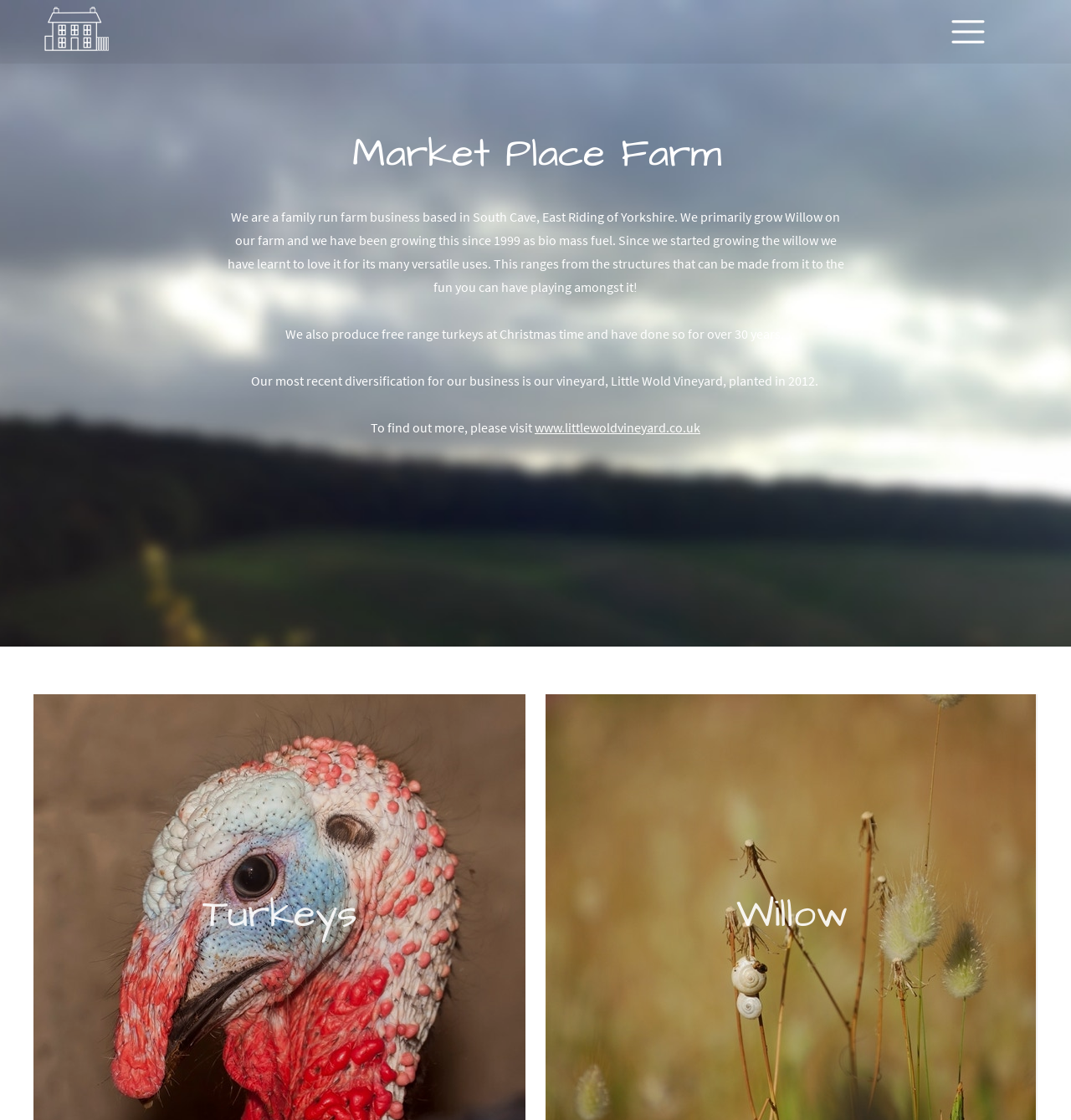Bounding box coordinates should be provided in the format (top-left x, top-left y, bottom-right x, bottom-right y) with all values between 0 and 1. Identify the bounding box for this UI element: parent_node: Turkeys name="vineyard"

[0.031, 0.966, 0.969, 0.966]